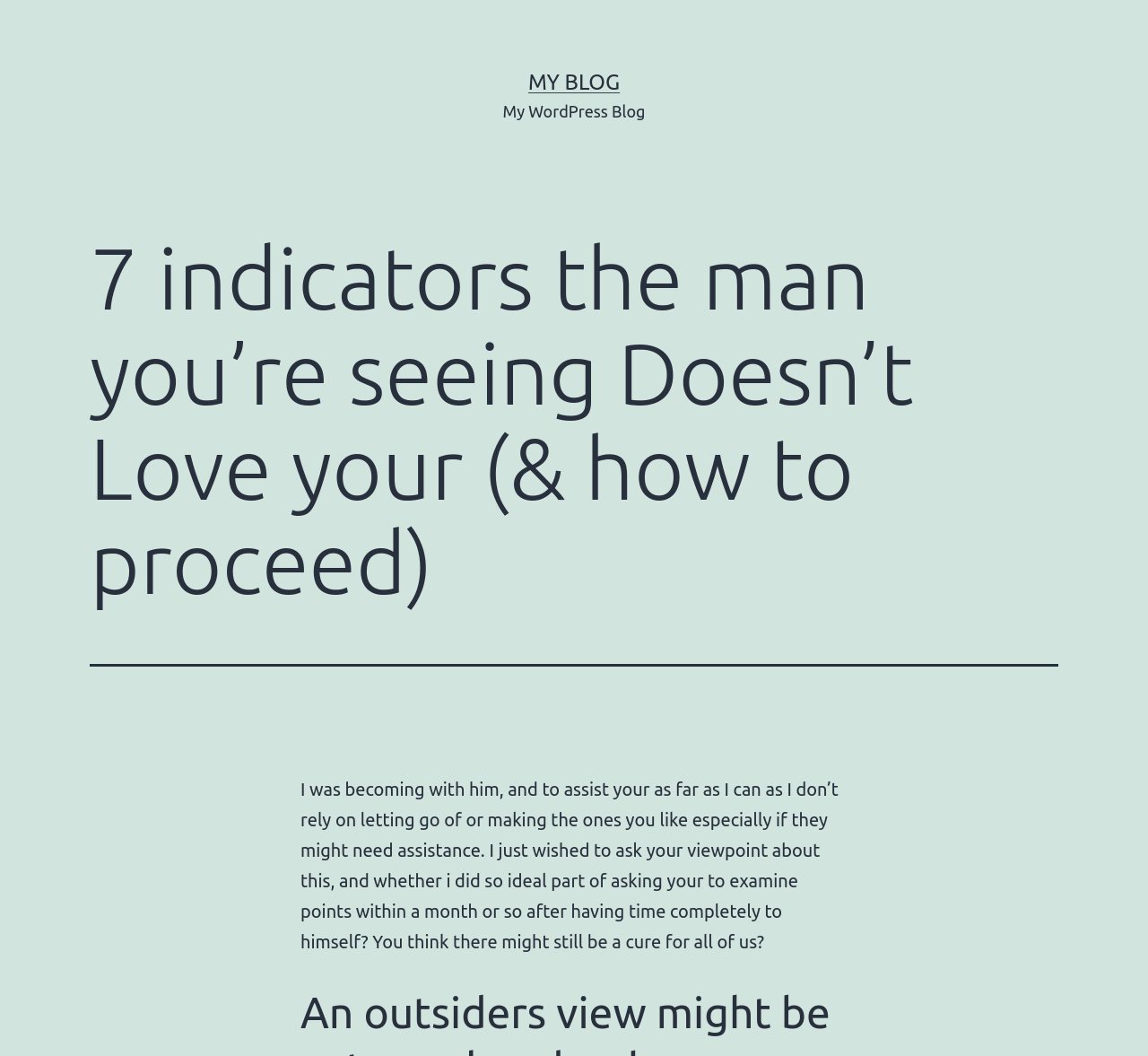Locate the primary headline on the webpage and provide its text.

7 indicators the man you’re seeing Doesn’t Love your (& how to proceed)